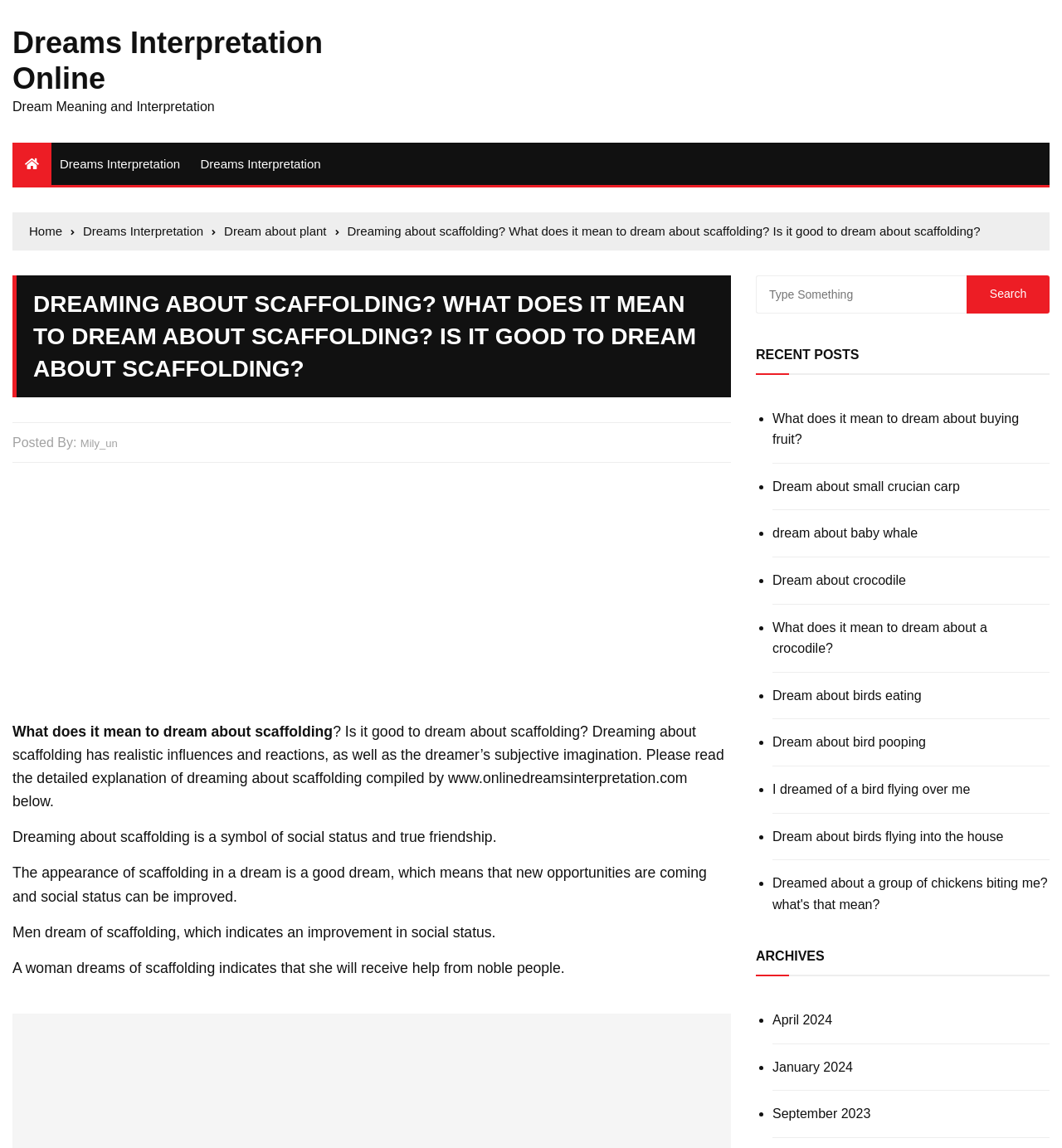Identify the bounding box coordinates of the section that should be clicked to achieve the task described: "Click on the link to dream about plant".

[0.211, 0.193, 0.319, 0.21]